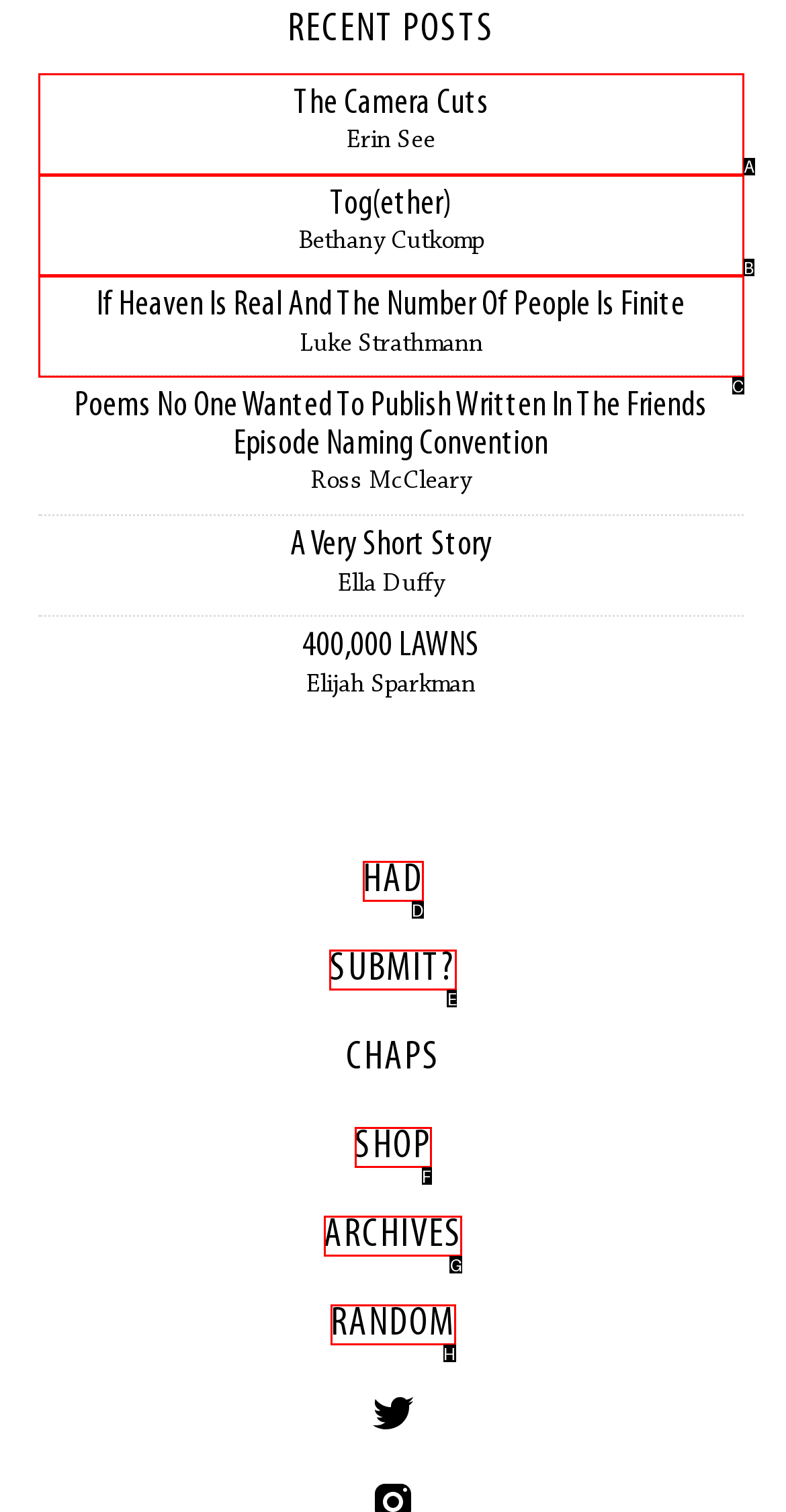Select the correct UI element to complete the task: browse the archives
Please provide the letter of the chosen option.

G